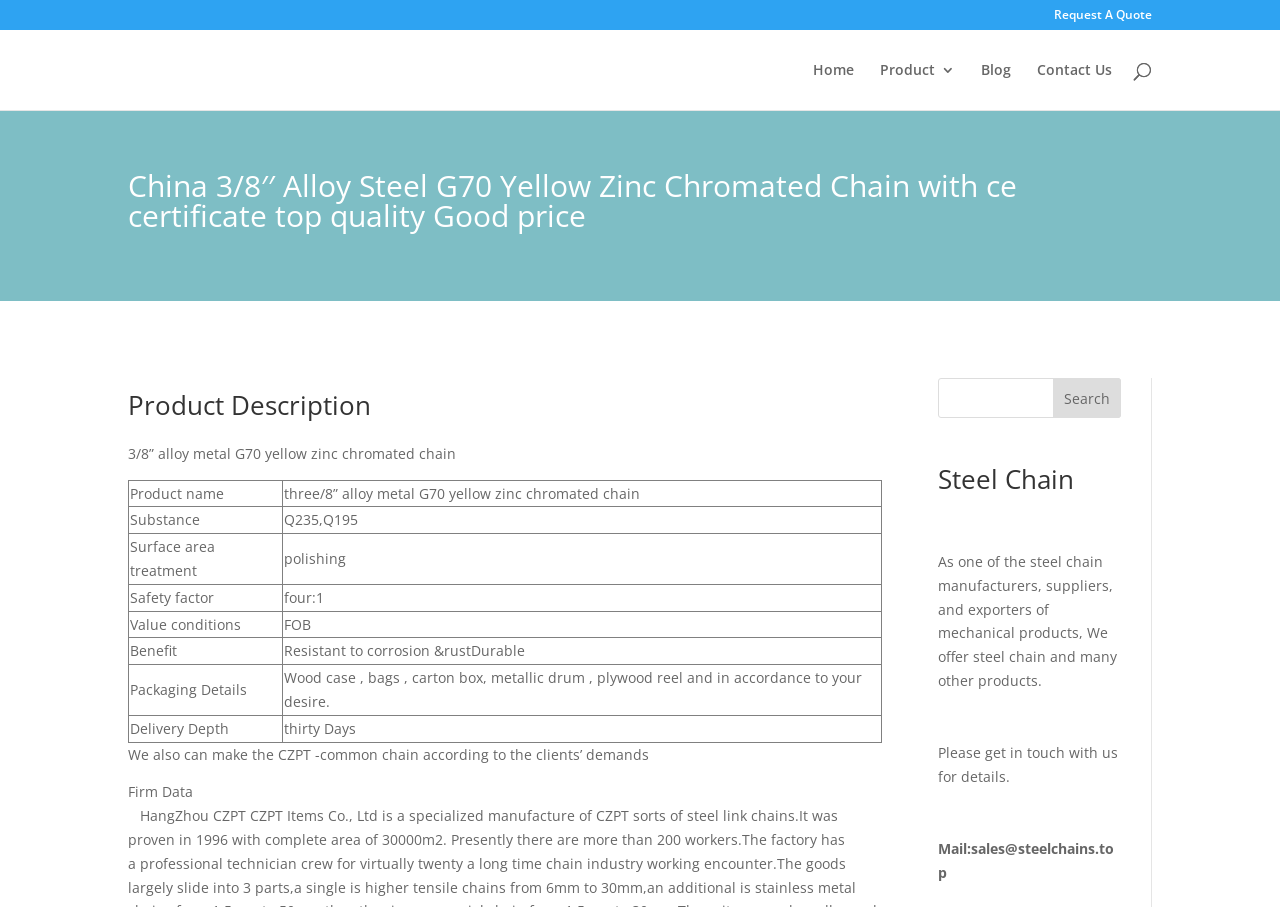Show the bounding box coordinates for the element that needs to be clicked to execute the following instruction: "Contact us". Provide the coordinates in the form of four float numbers between 0 and 1, i.e., [left, top, right, bottom].

[0.81, 0.069, 0.869, 0.121]